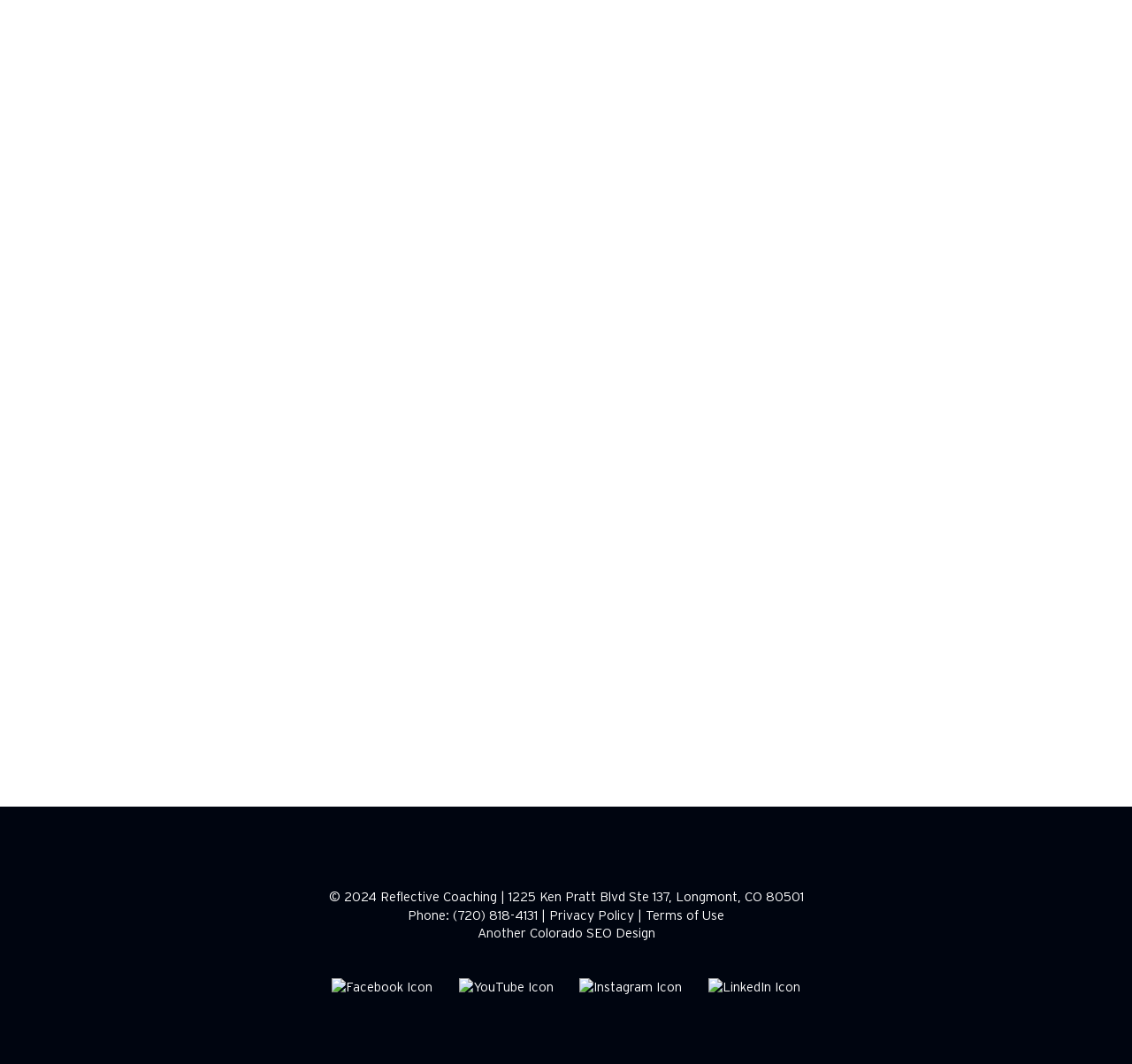What is the address of the business?
Please elaborate on the answer to the question with detailed information.

The address of the business can be found by looking at the static text elements on the webpage. The address is broken down into several elements, including the street address '1225 Ken Pratt Blvd Ste 137', the city 'Longmont', the state 'CO', and the zip code '80501'.